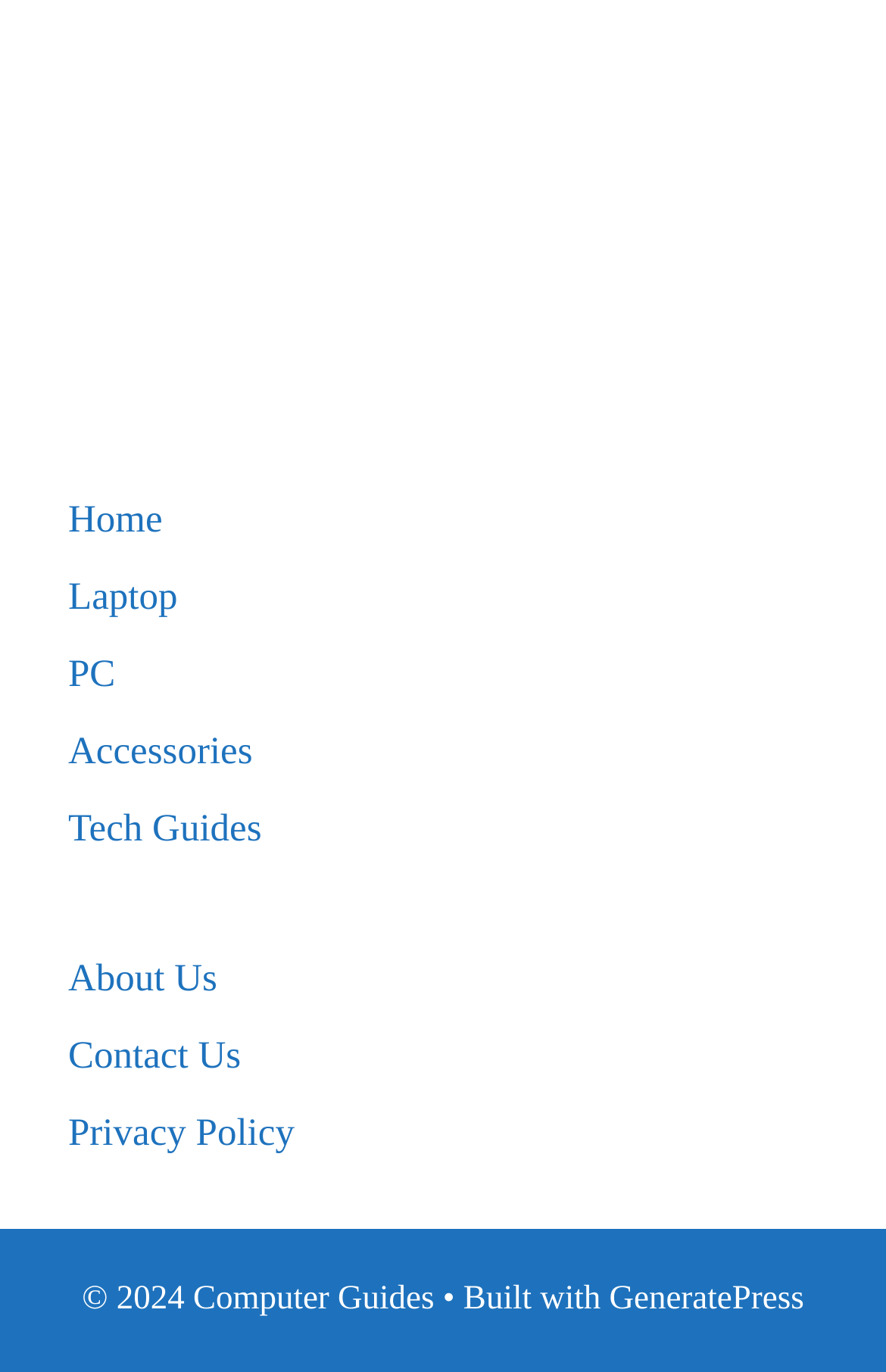Give a one-word or phrase response to the following question: How many main sections are there in the webpage?

Three